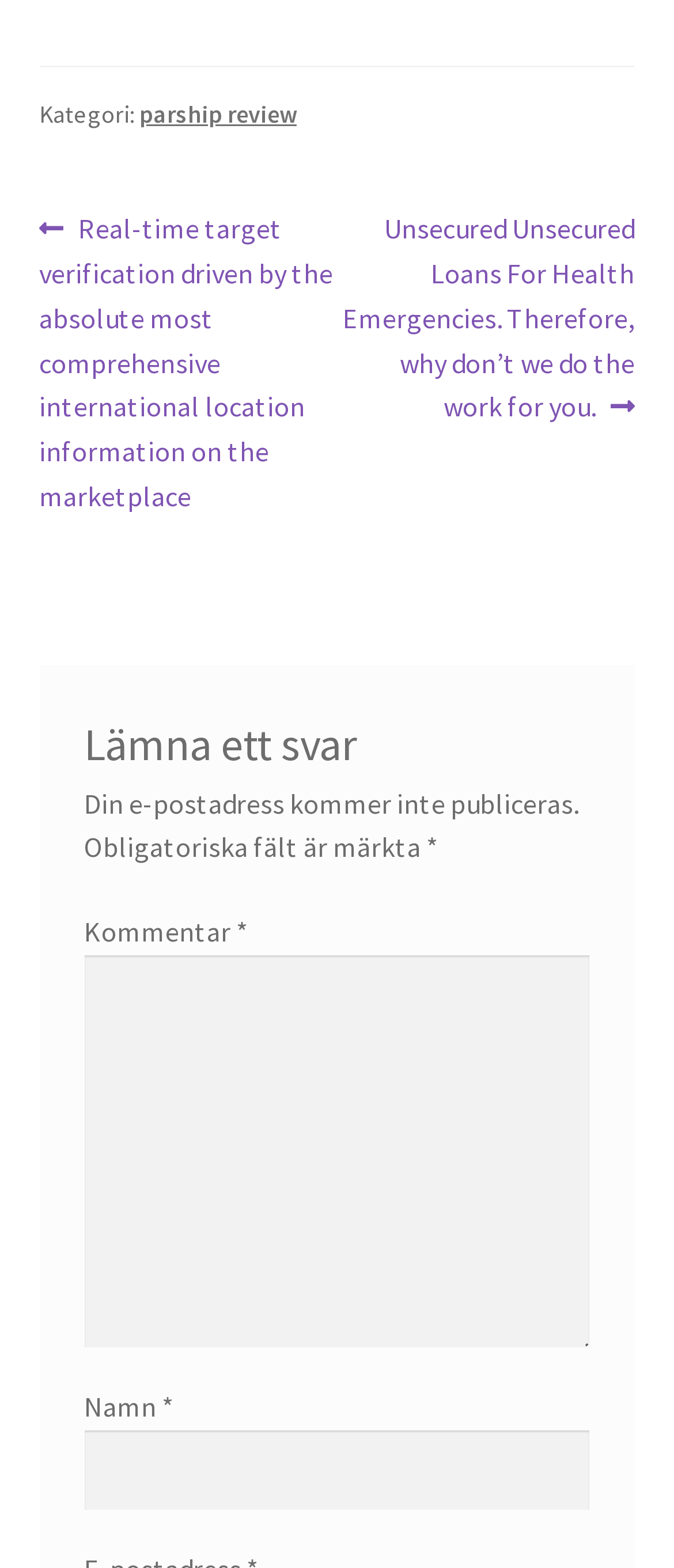Provide a brief response using a word or short phrase to this question:
How many links are there in the navigation section?

2